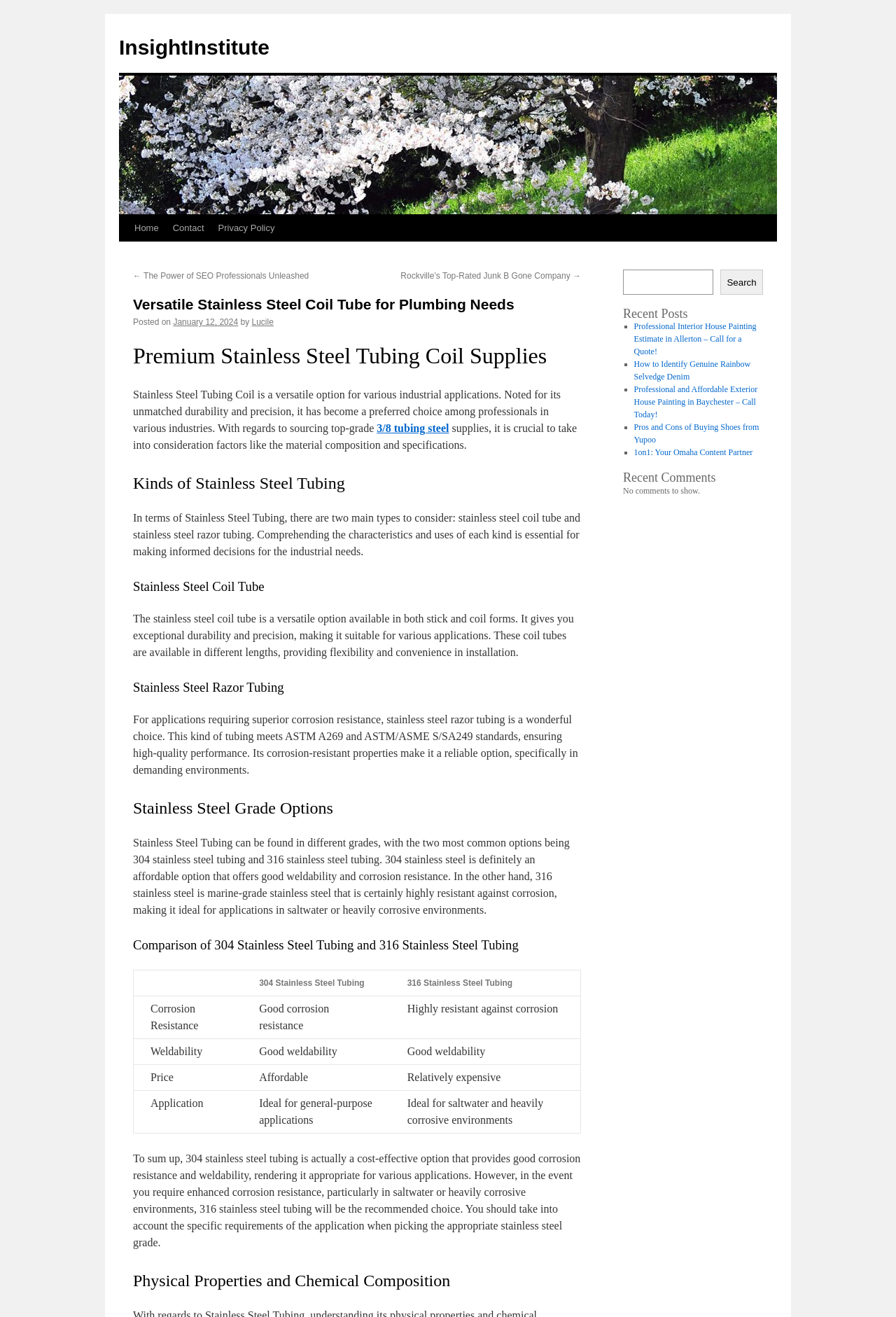Find the bounding box of the element with the following description: "aria-label="Menu"". The coordinates must be four float numbers between 0 and 1, formatted as [left, top, right, bottom].

None